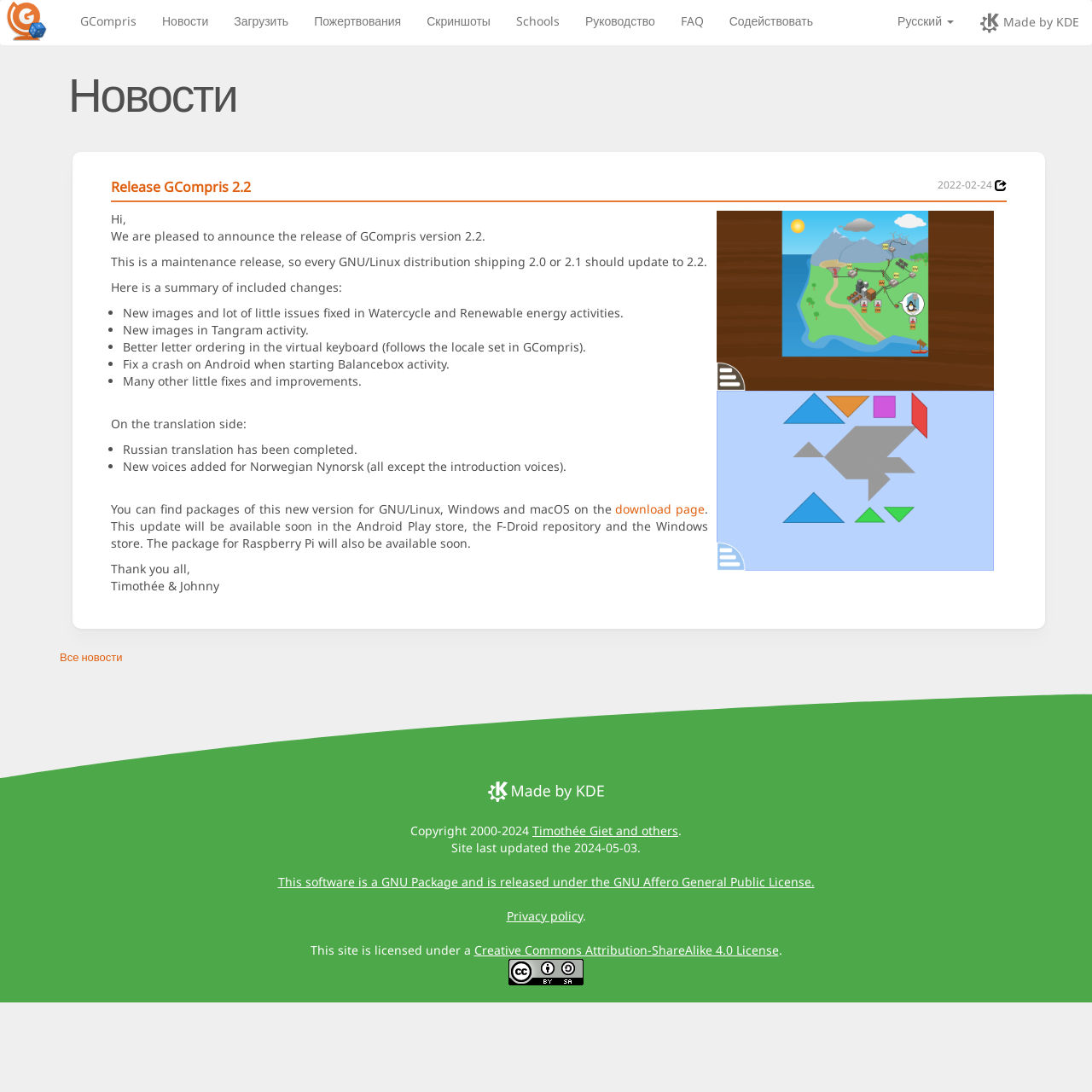Please provide the bounding box coordinates for the element that needs to be clicked to perform the instruction: "View all news". The coordinates must consist of four float numbers between 0 and 1, formatted as [left, top, right, bottom].

[0.055, 0.586, 0.143, 0.609]